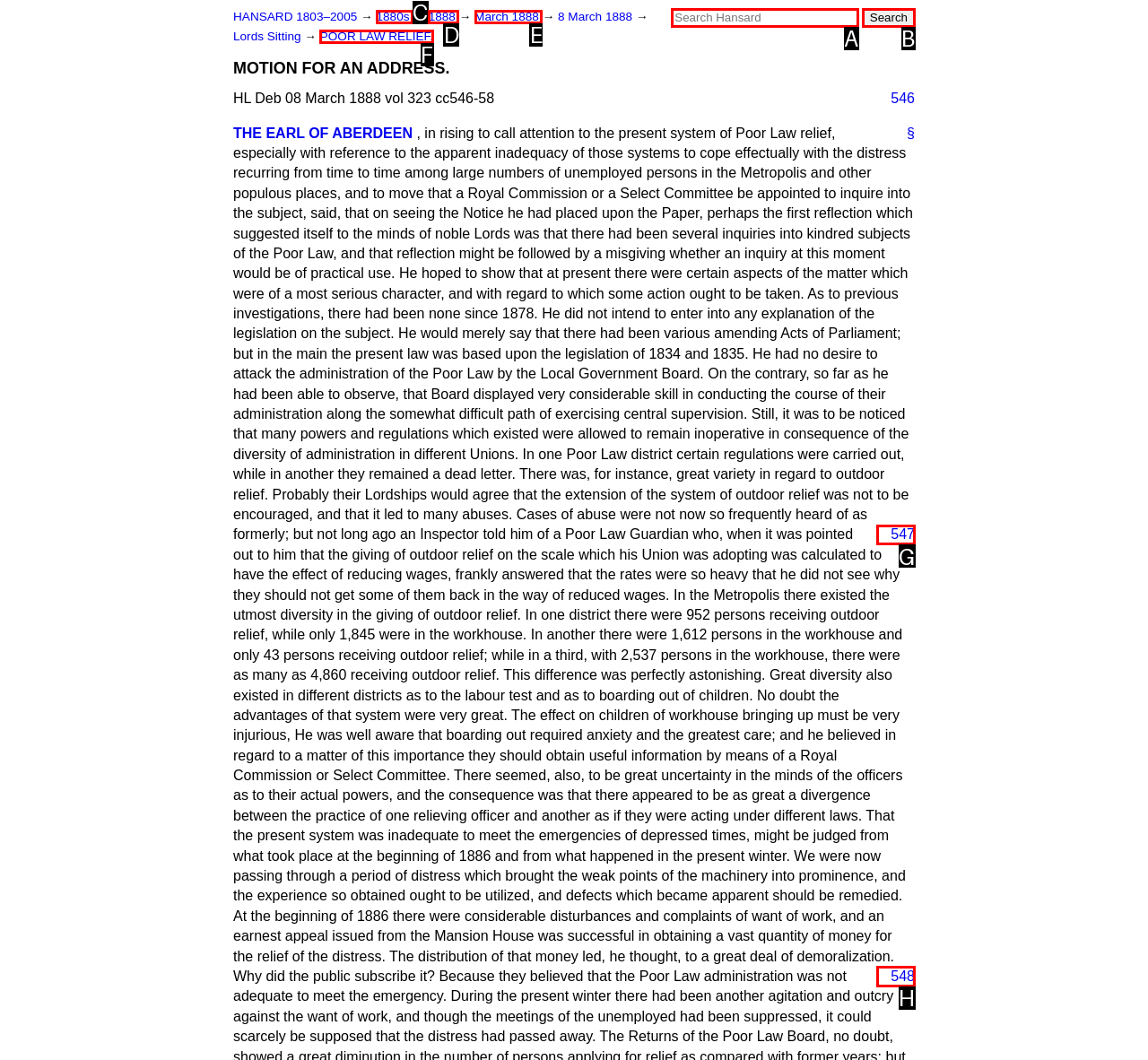Given the description: 547
Identify the letter of the matching UI element from the options.

G